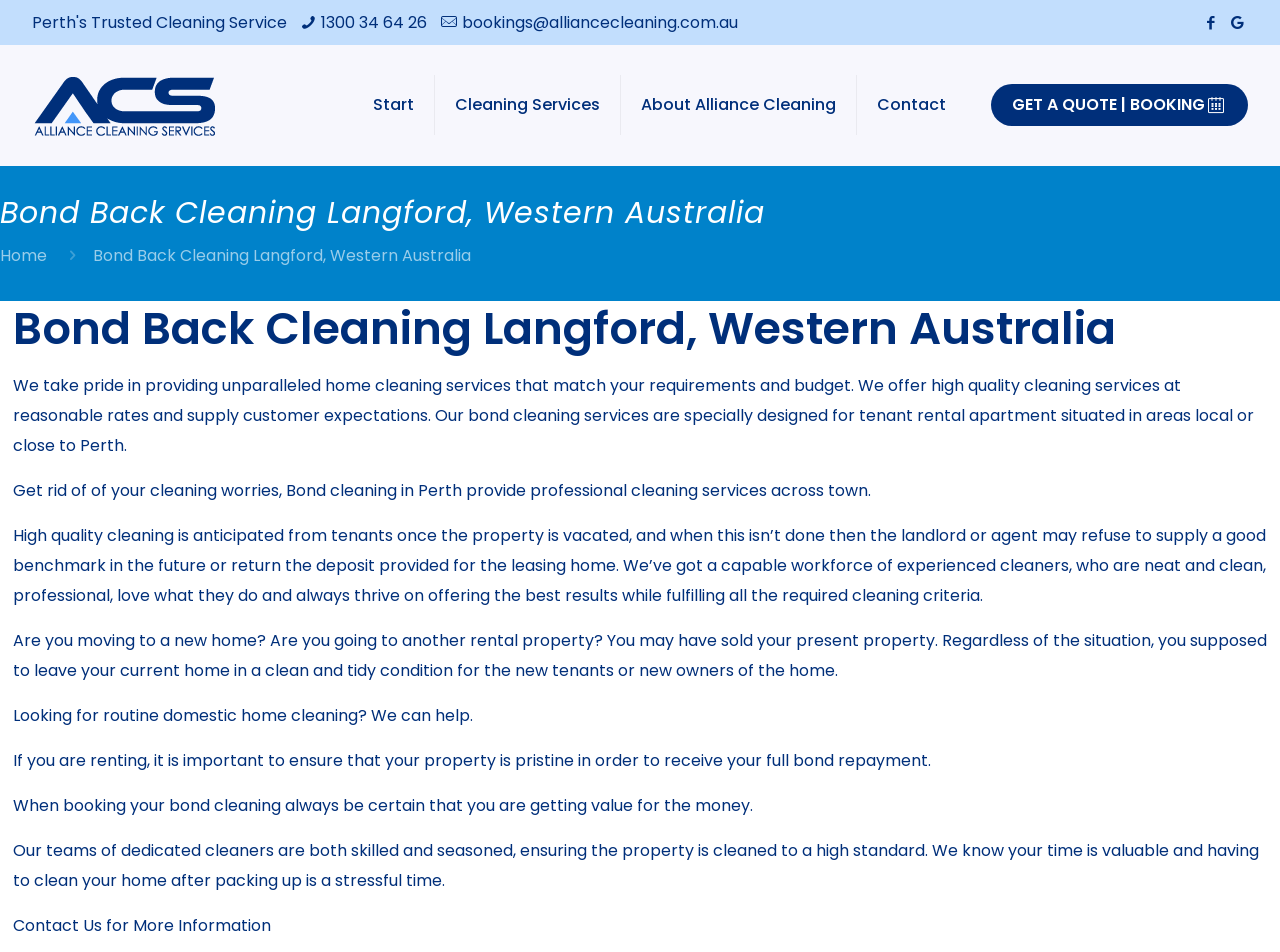What is the phone number to contact?
Based on the image, give a concise answer in the form of a single word or short phrase.

1300 34 64 26